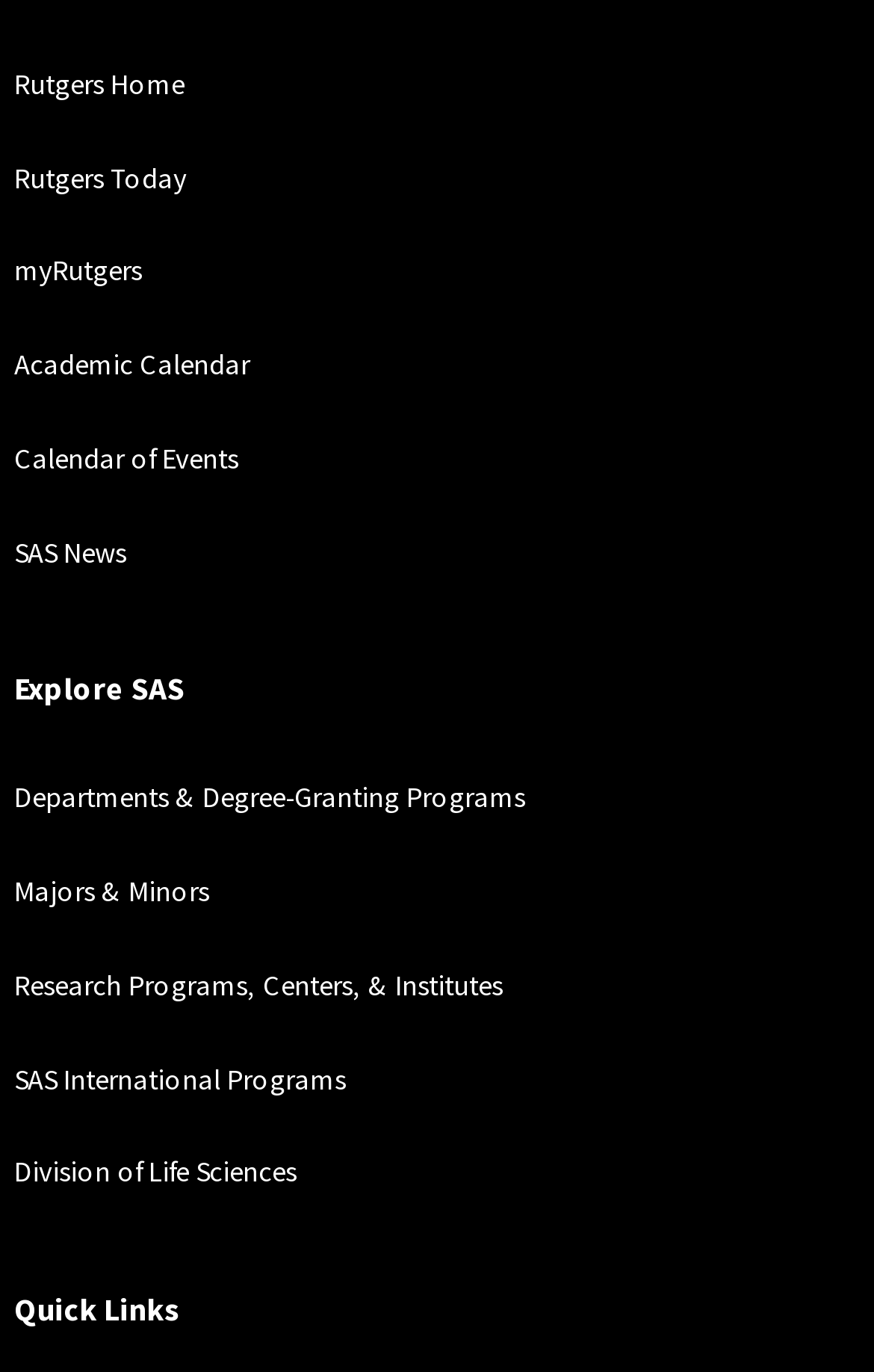Show the bounding box coordinates of the element that should be clicked to complete the task: "go to SAS International Programs".

[0.016, 0.772, 0.396, 0.799]